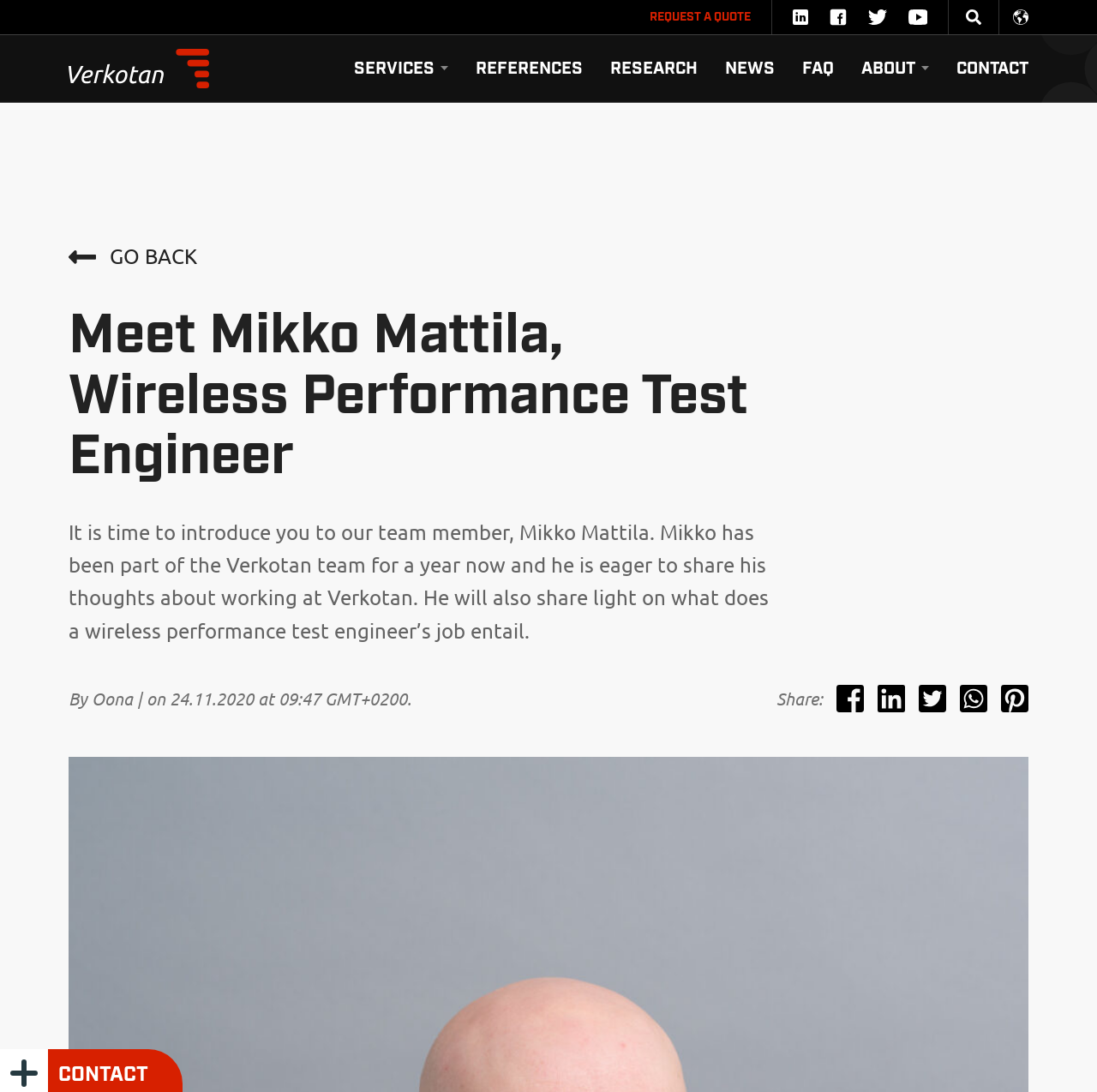How many social media sharing links are available?
Please provide a detailed answer to the question.

I found the answer by counting the number of social media sharing links located at the bottom of the main content area, which are represented by icons, indicating that there are 5 social media sharing links available.